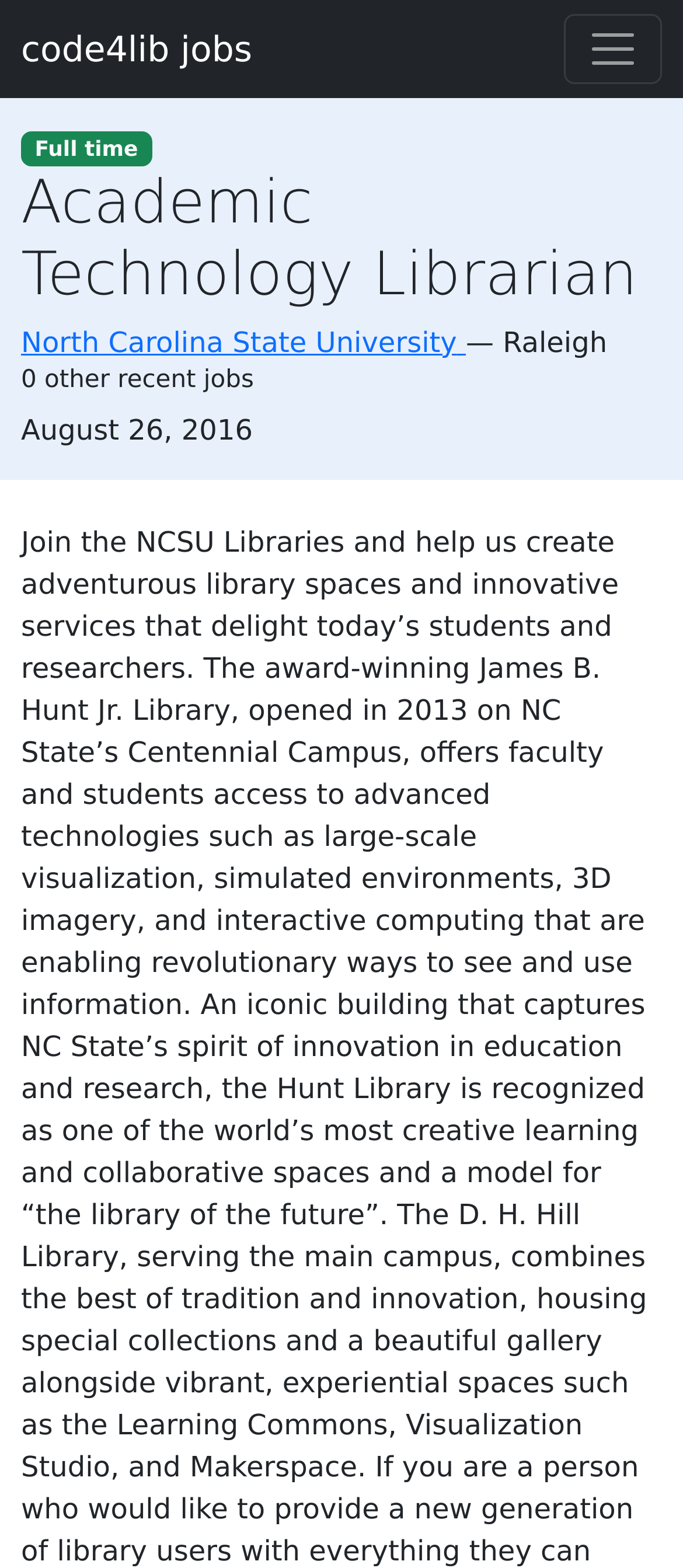Can you look at the image and give a comprehensive answer to the question:
What type of job is this?

I found the job type by looking at the link element 'Full time' which is a prominent element on the webpage, indicating that it is the type of job being described.